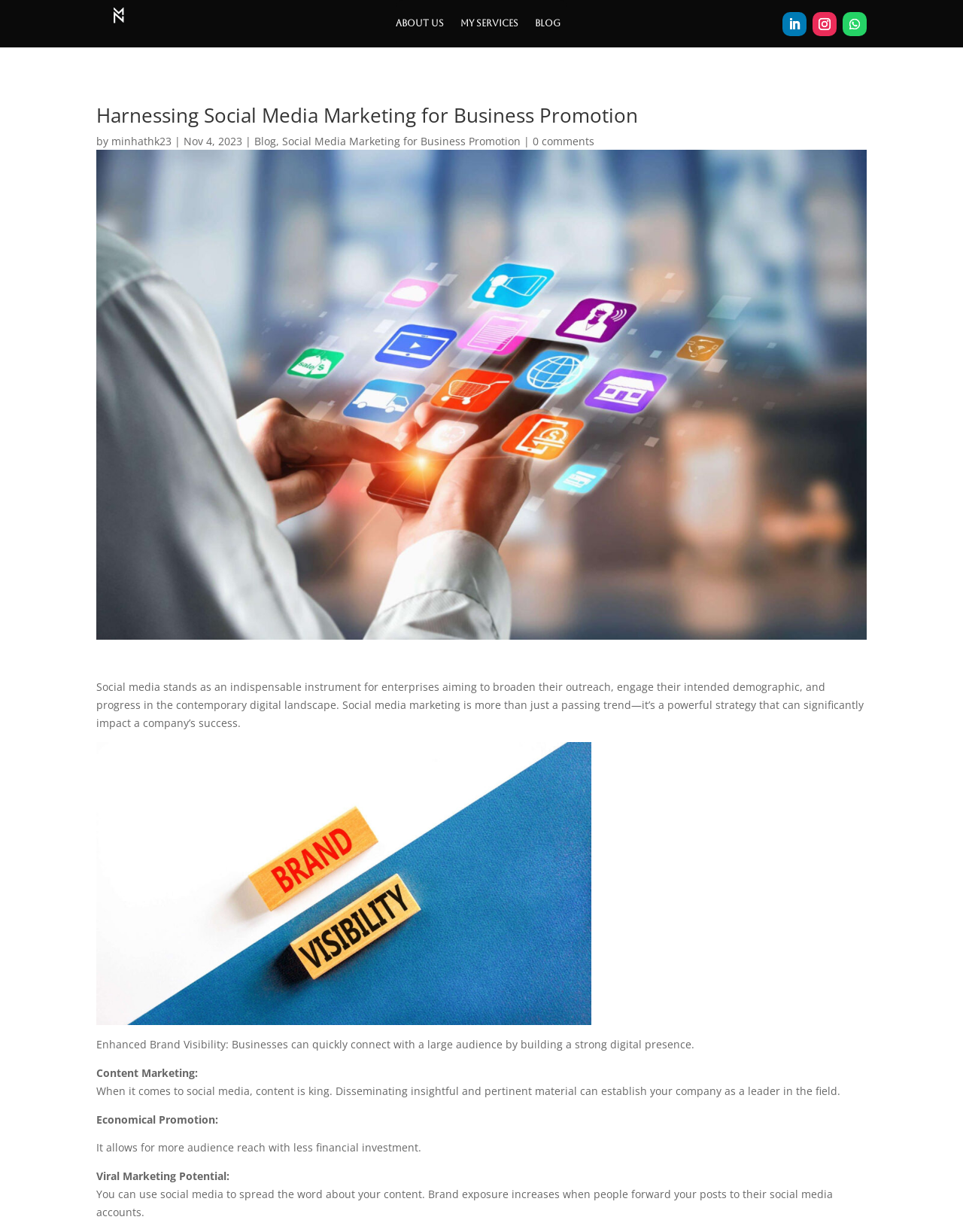Please identify the bounding box coordinates of the area that needs to be clicked to fulfill the following instruction: "Click on 'About us'."

[0.411, 0.005, 0.461, 0.038]